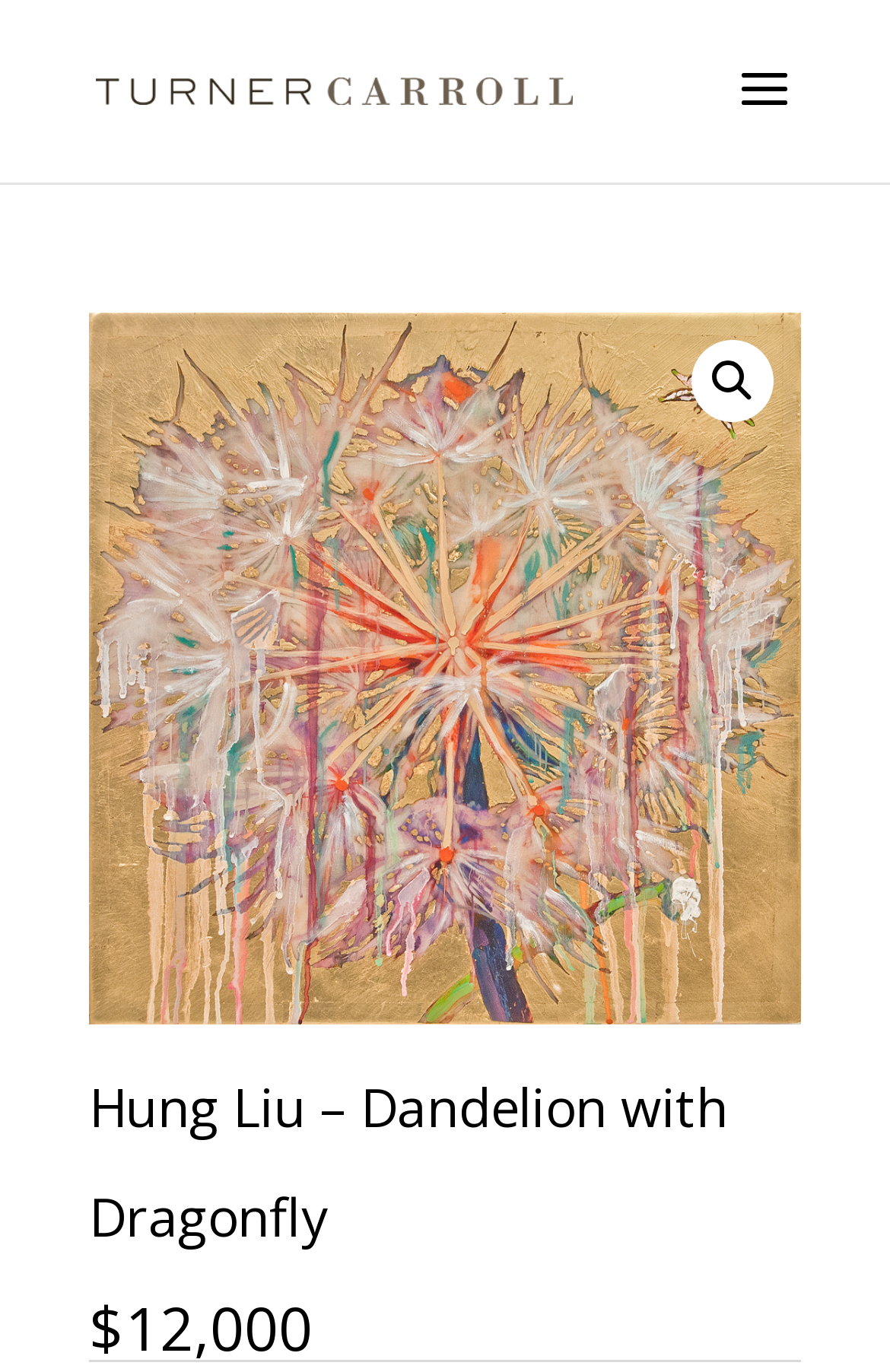Determine the bounding box for the described HTML element: "alt="Turner Carroll Gallery"". Ensure the coordinates are four float numbers between 0 and 1 in the format [left, top, right, bottom].

[0.108, 0.05, 0.644, 0.079]